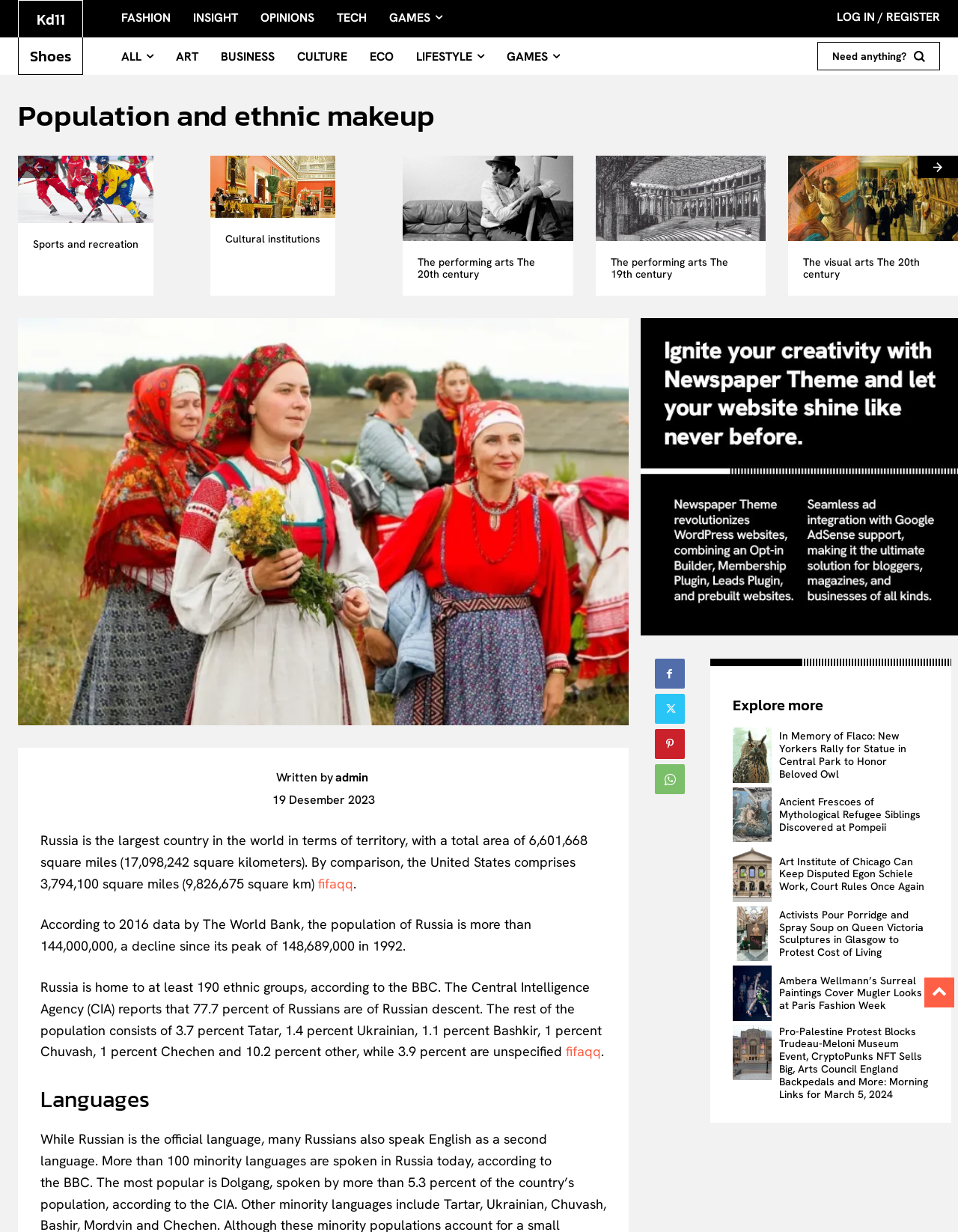Indicate the bounding box coordinates of the clickable region to achieve the following instruction: "Visit the author's website."

None